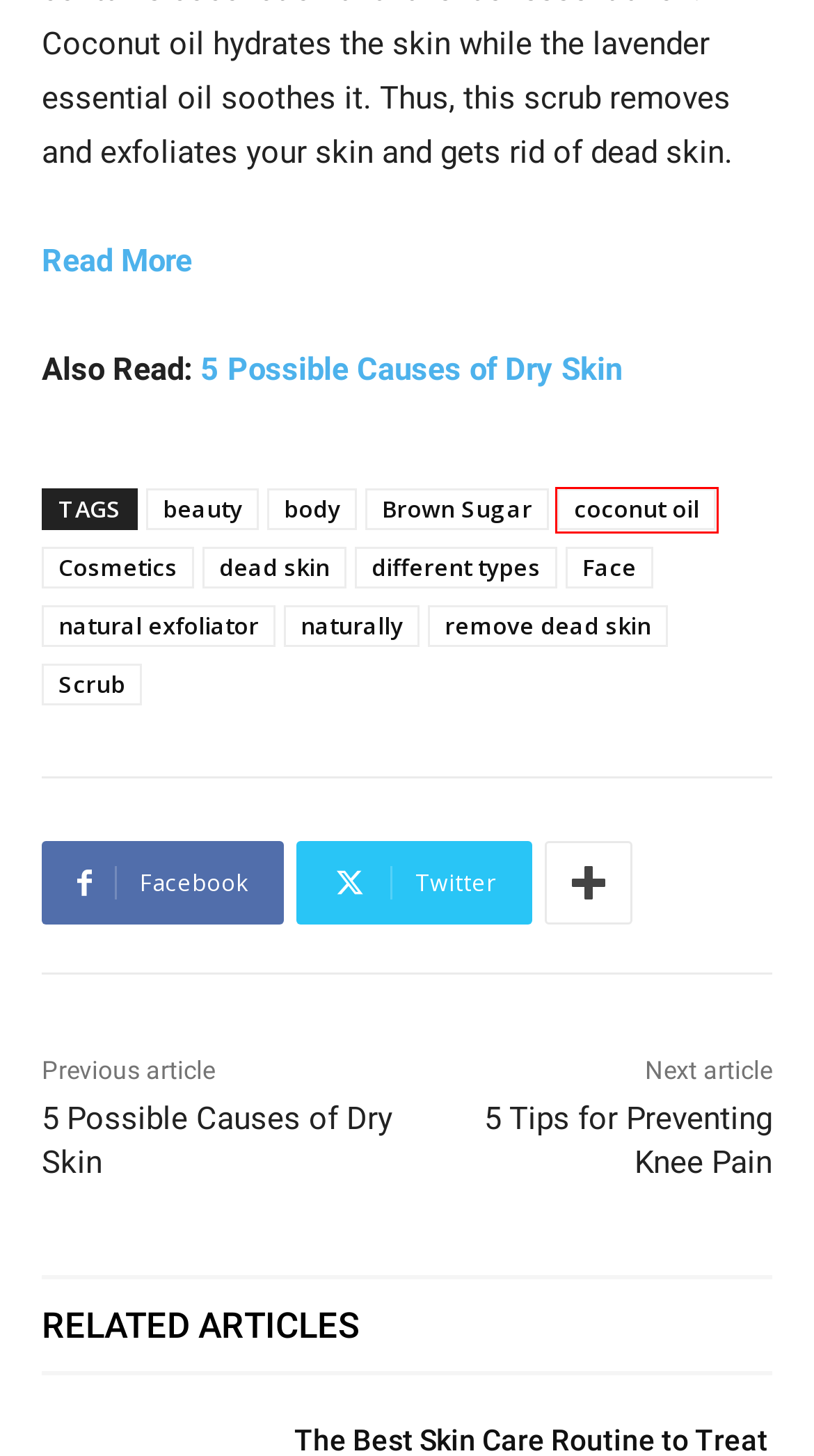You are provided with a screenshot of a webpage highlighting a UI element with a red bounding box. Choose the most suitable webpage description that matches the new page after clicking the element in the bounding box. Here are the candidates:
A. dead skin Archives - Skin Care Top News
B. Face Archives - Skin Care Top News
C. Brown Sugar Archives - Skin Care Top News
D. 5 Best and simple Tips for Preventing the Knee Pain
E. remove dead skin Archives - Skin Care Top News
F. beauty Archives - Skin Care Top News
G. coconut oil Archives - Skin Care Top News
H. Cosmetics Archives - Skin Care Top News

G